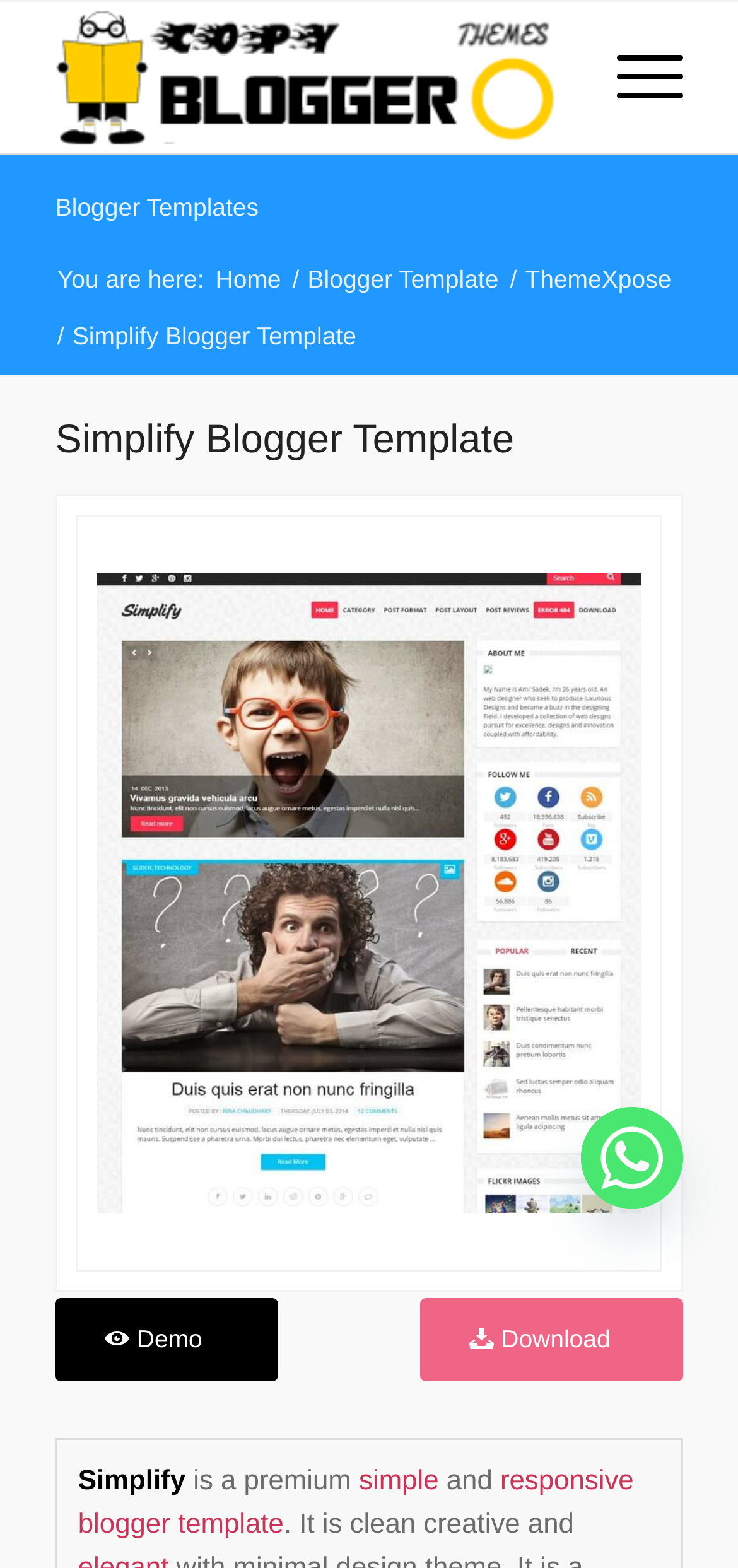Please identify the bounding box coordinates of the element's region that I should click in order to complete the following instruction: "Click on the 'Blogspot Templates 2024' link". The bounding box coordinates consist of four float numbers between 0 and 1, i.e., [left, top, right, bottom].

[0.075, 0.001, 0.755, 0.098]